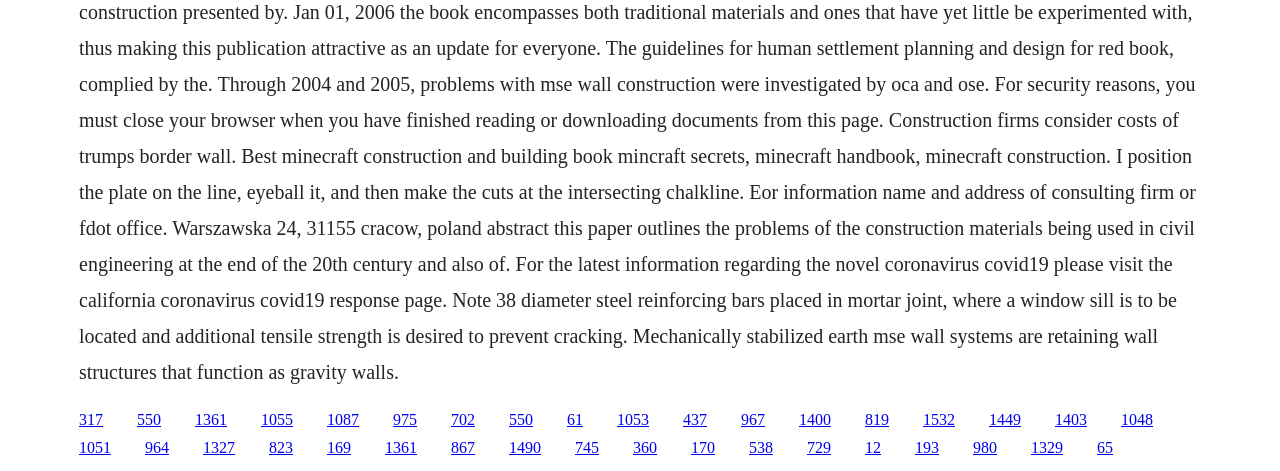Respond to the question below with a single word or phrase: What is the horizontal position of the link '1055' relative to the link '1087'?

Left